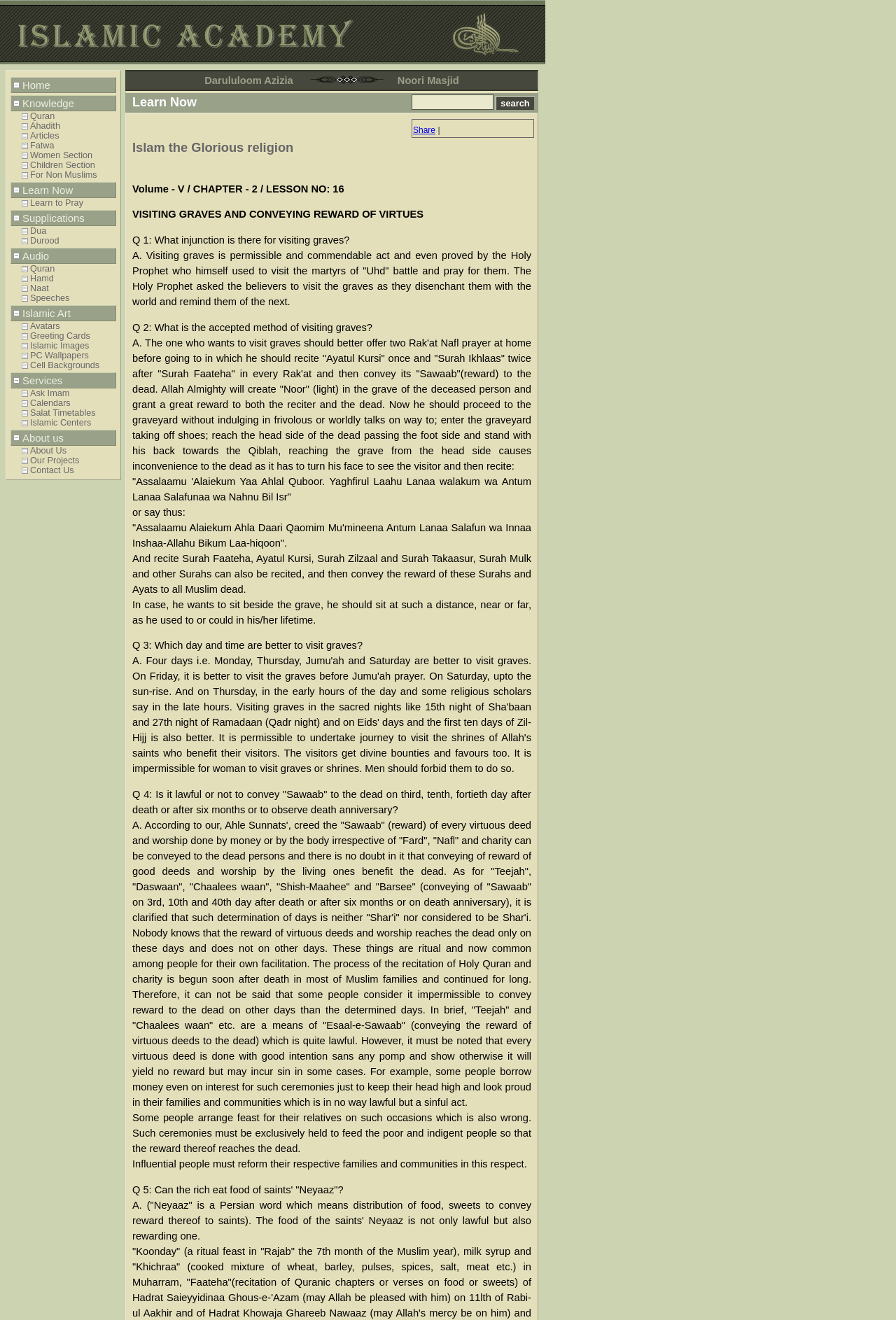Based on the image, please elaborate on the answer to the following question:
What is the purpose of visiting graves according to the Holy Prophet?

According to the webpage, the Holy Prophet asked the believers to visit the graves as they disenchant them with the world and remind them of the next, which implies that the purpose of visiting graves is to reflect on the transience of life and prepare for the hereafter.